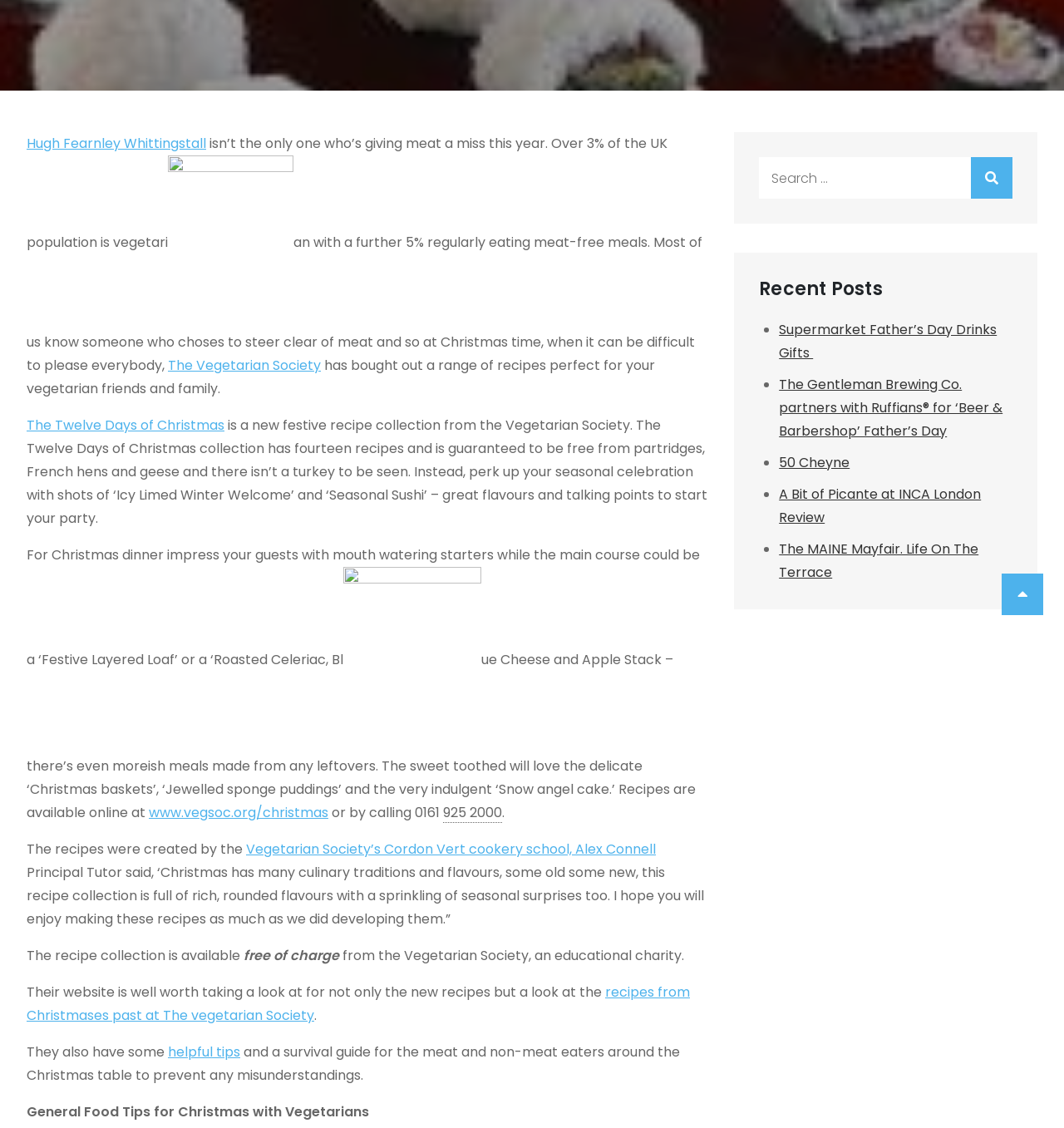Using floating point numbers between 0 and 1, provide the bounding box coordinates in the format (top-left x, top-left y, bottom-right x, bottom-right y). Locate the UI element described here: Uncontested Divorce

None